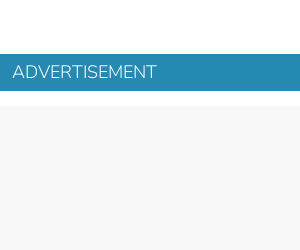Create an elaborate description of the image, covering every aspect.

The image features a prominent advertisement banner, highlighted by a striking blue background with the text "ADVERTISEMENT" displayed in a clean, modern font. This banner serves as a visual cue for viewers, indicating promotional content that may relate to products or services relevant to gaming enthusiasts. Positioned within the layout of a webpage that discusses gaming titles and news, this advertisement banner plays an essential role in capturing the attention of users, potentially leading them to more information on offerings such as upcoming game releases or merchandise within the gaming community.